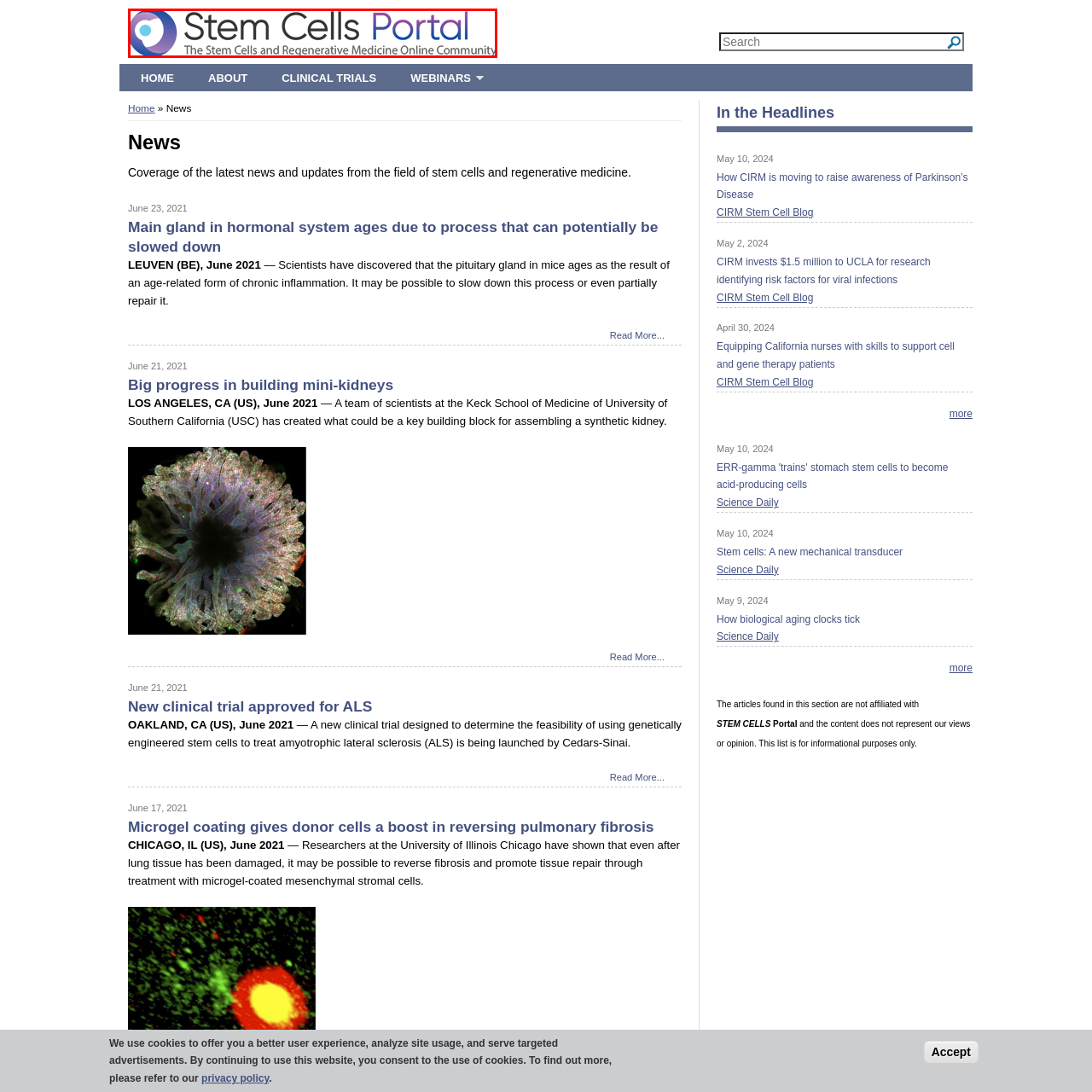What is the color of the text 'Stem Cells'?  
Please examine the image enclosed within the red bounding box and provide a thorough answer based on what you observe in the image.

The text 'Stem Cells' is styled in a modern, bold font and displayed in a deep shade of gray, which is distinct from the vibrant gradient used for the text 'Portal'.